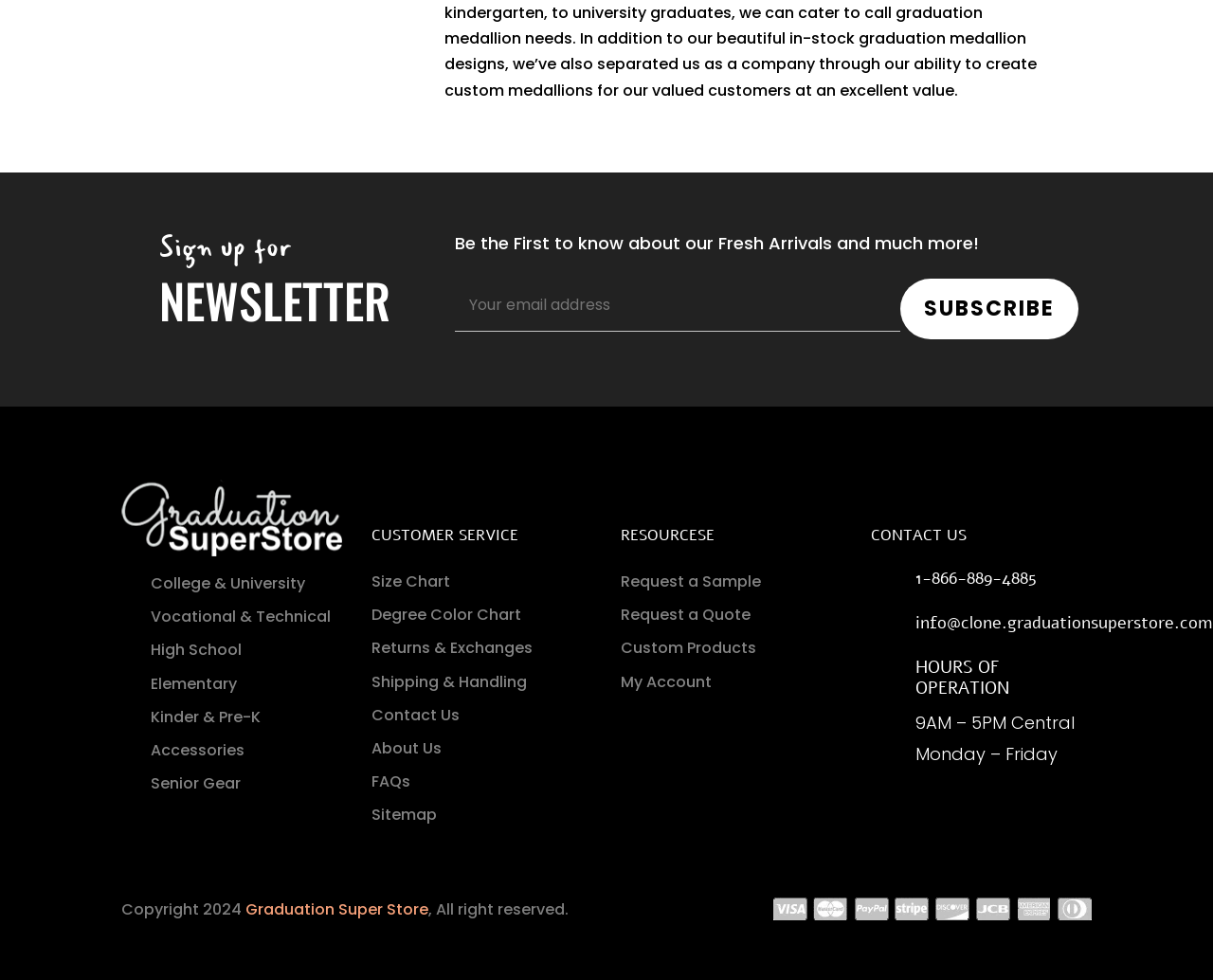Please provide the bounding box coordinates for the element that needs to be clicked to perform the following instruction: "View customer service". The coordinates should be given as four float numbers between 0 and 1, i.e., [left, top, right, bottom].

[0.306, 0.537, 0.488, 0.565]